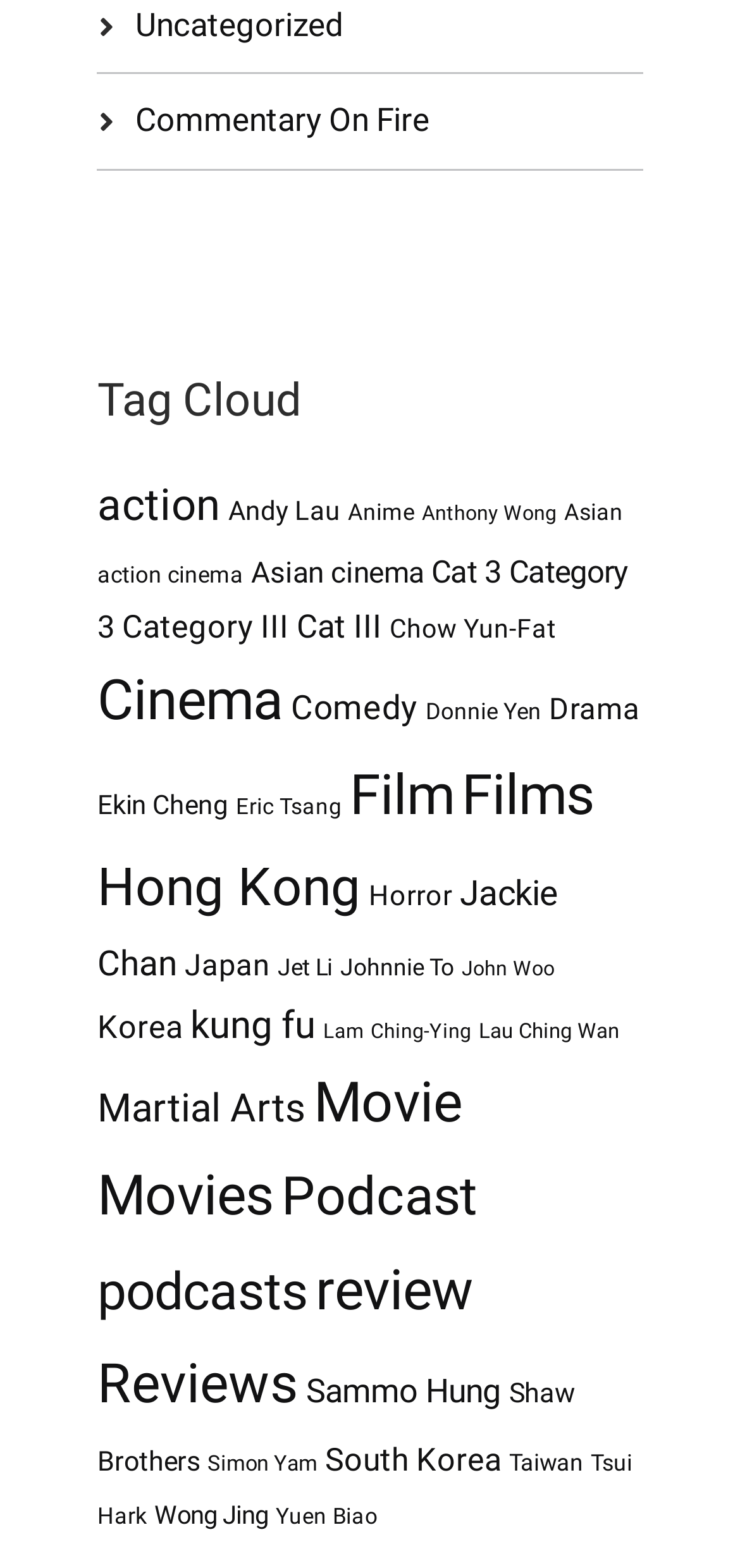Predict the bounding box of the UI element based on the description: "action". The coordinates should be four float numbers between 0 and 1, formatted as [left, top, right, bottom].

[0.132, 0.306, 0.299, 0.339]